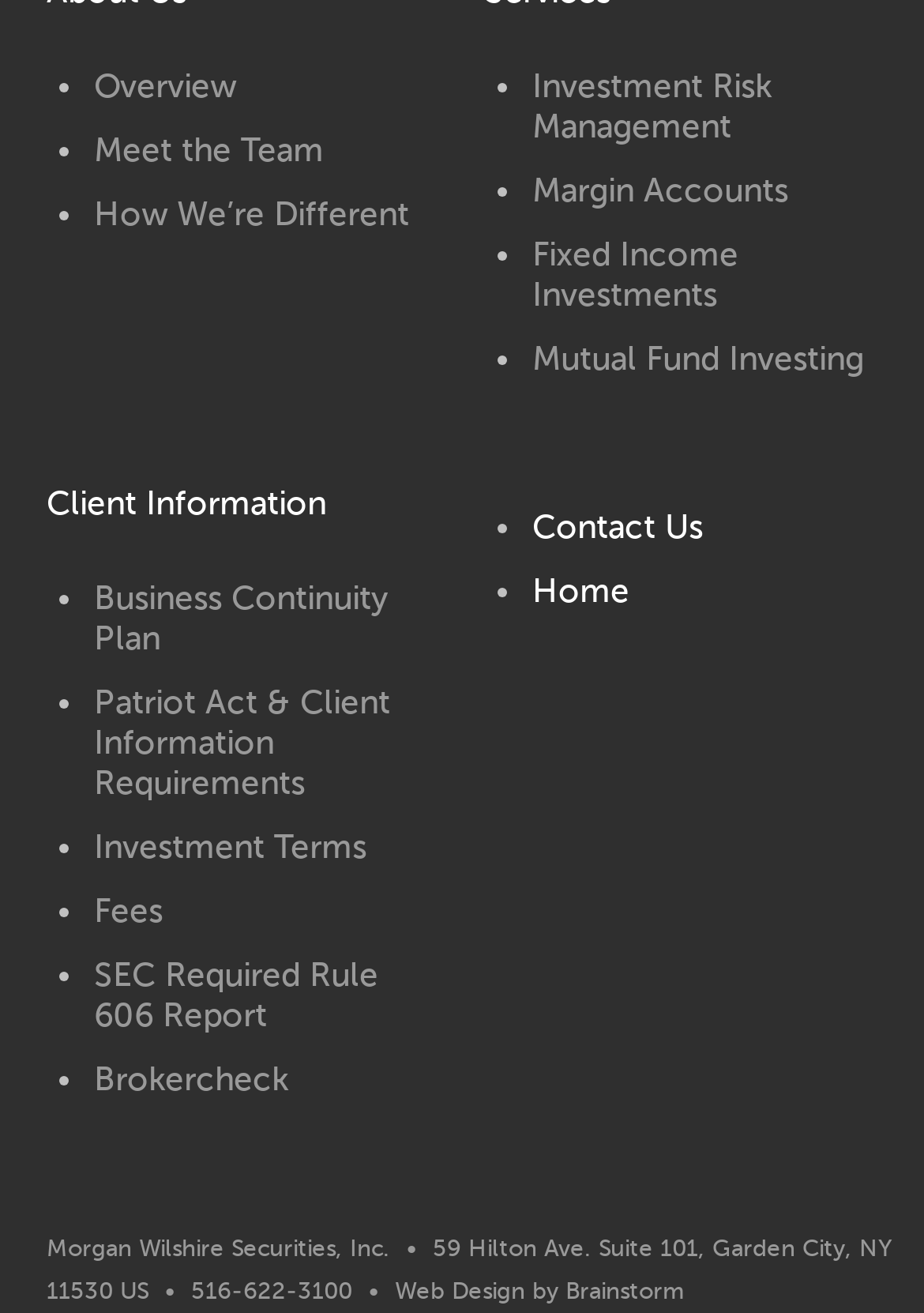Pinpoint the bounding box coordinates of the element you need to click to execute the following instruction: "Visit Home". The bounding box should be represented by four float numbers between 0 and 1, in the format [left, top, right, bottom].

[0.576, 0.435, 0.681, 0.466]